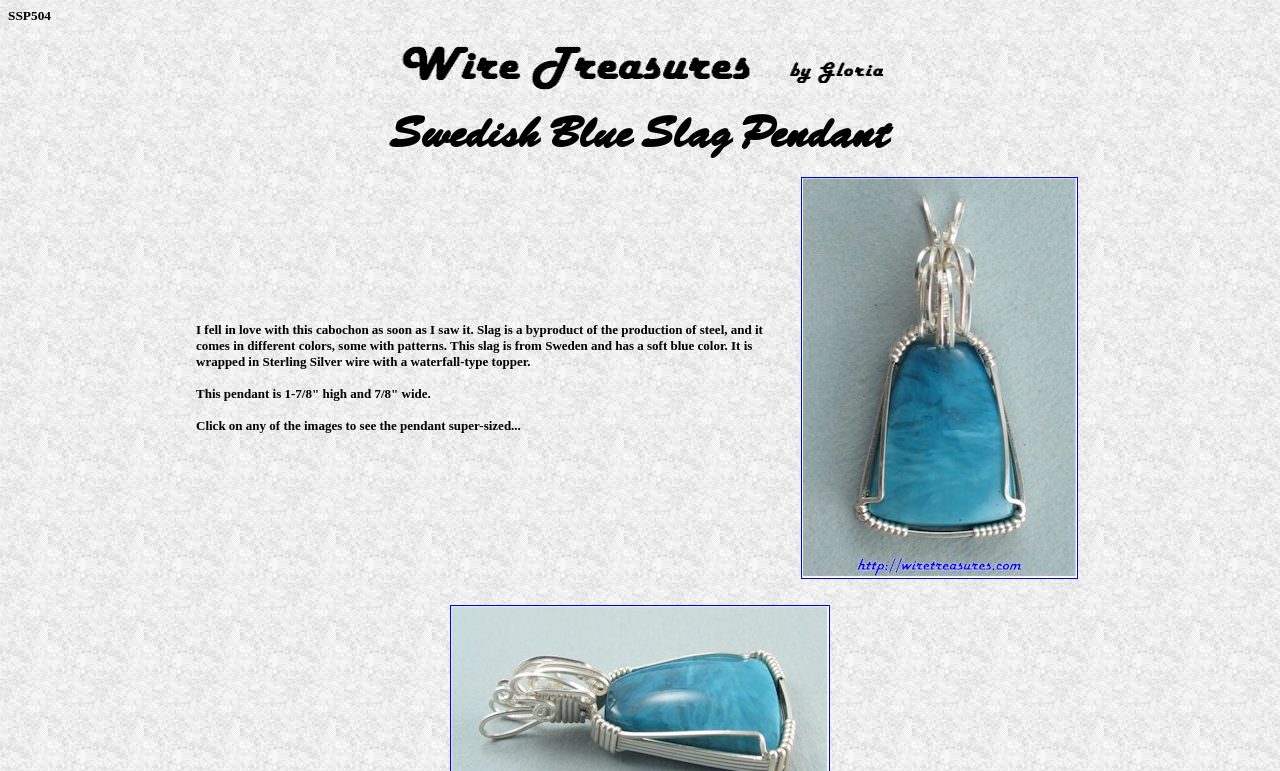Describe all the key features of the webpage in detail.

The webpage is about a product, specifically a Swedish Blue Slag Pendant, sold by Wire Treasures by Gloria. At the top, there is a link to Wire Treasures by Gloria, accompanied by an image with the same name, taking up about a third of the screen width. 

Below this, there is a table that occupies most of the screen. The table has two columns, with the left column containing a descriptive text about the pendant. The text explains that the slag is from Sweden, has a soft blue color, and is wrapped in Sterling Silver wire with a waterfall-type topper. It also provides the dimensions of the pendant. 

In the same column, there is a smaller text that invites users to click on any of the images to see the pendant in a larger size. 

The right column of the table contains the product name, "Swedish Blue Slag Pendant", which is also a link. Below the product name, there is an image of the pendant, taking up most of the column's width.